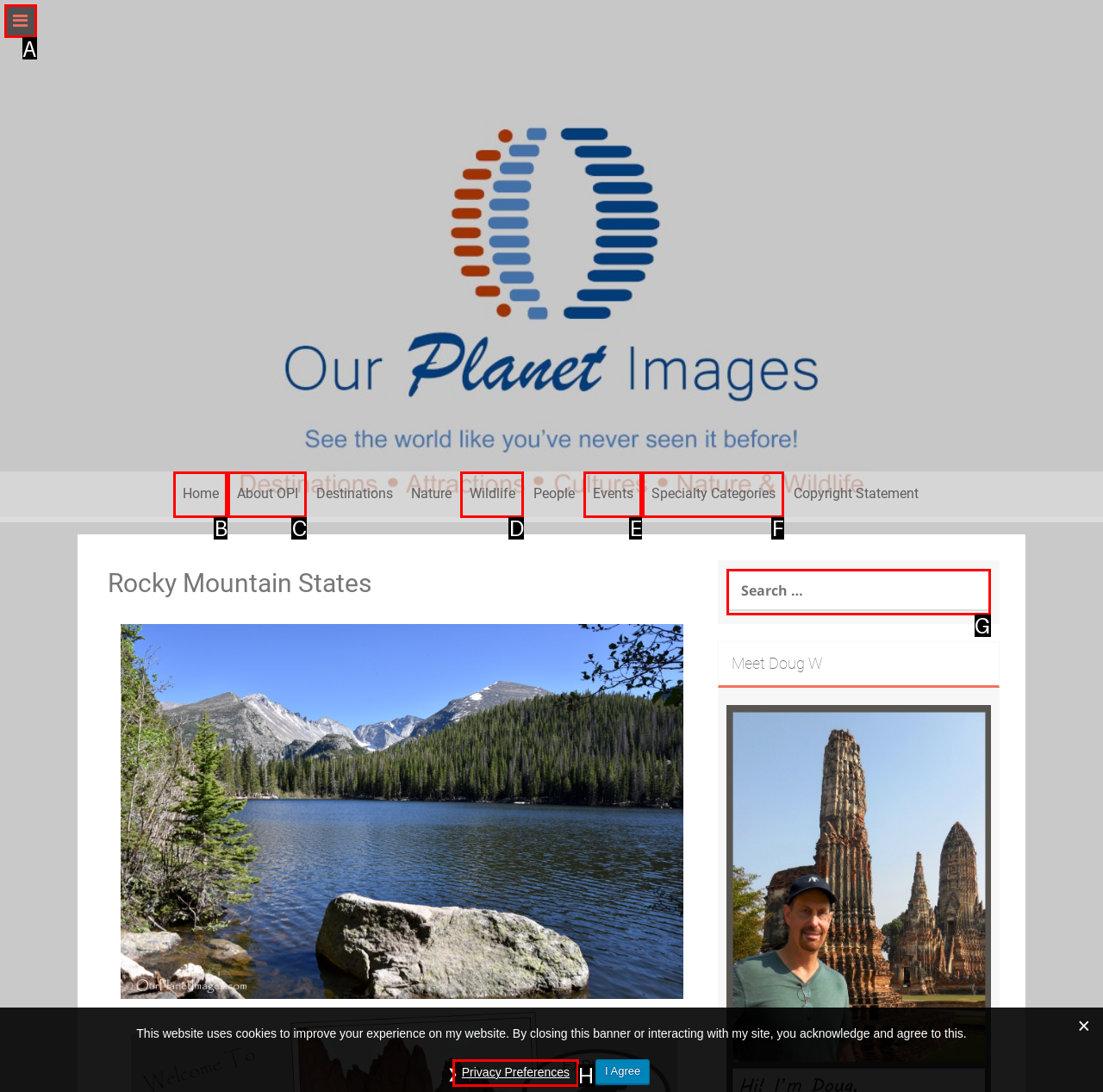Select the correct option from the given choices to perform this task: search for something. Provide the letter of that option.

G